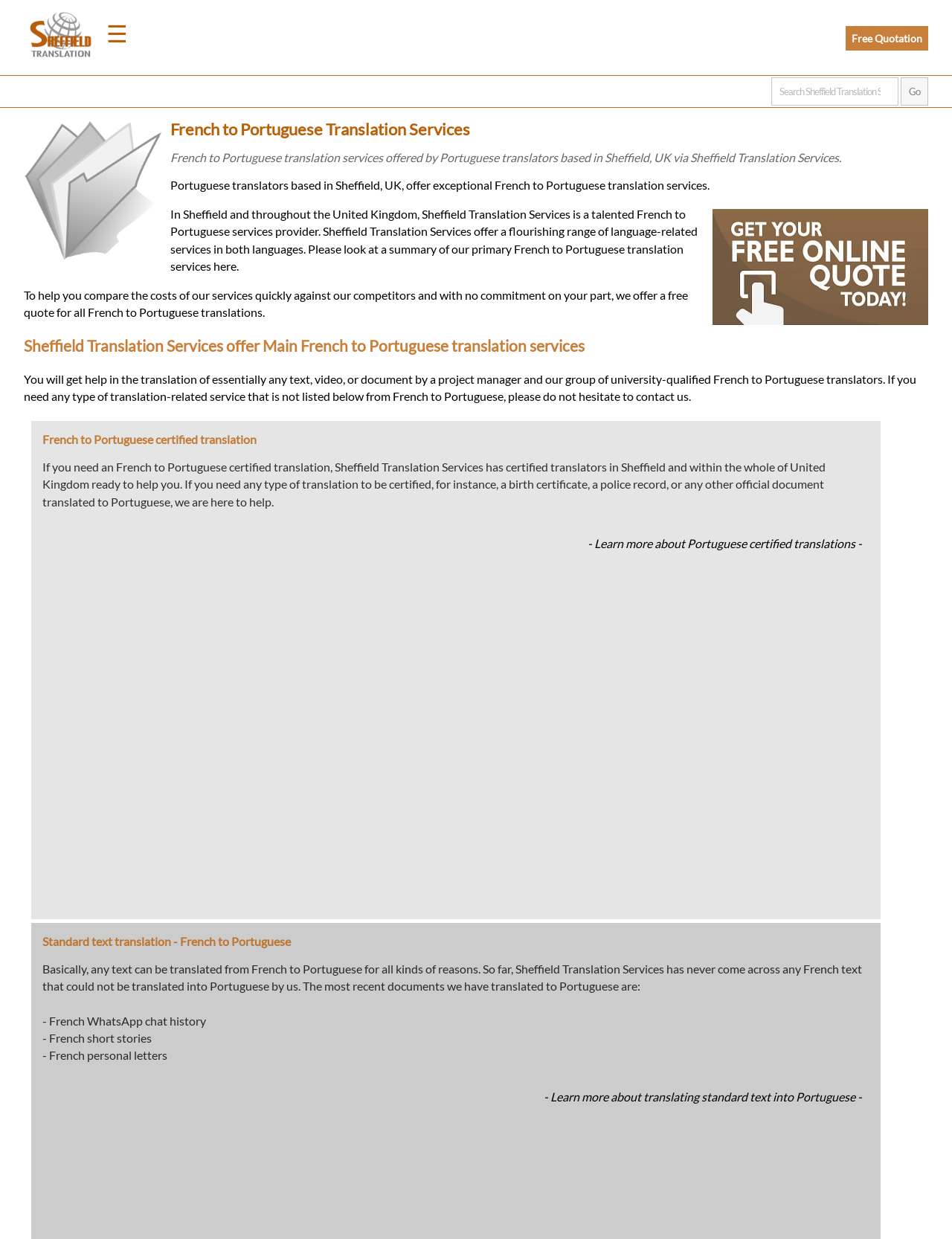Determine the bounding box coordinates of the region to click in order to accomplish the following instruction: "Search for products". Provide the coordinates as four float numbers between 0 and 1, specifically [left, top, right, bottom].

None